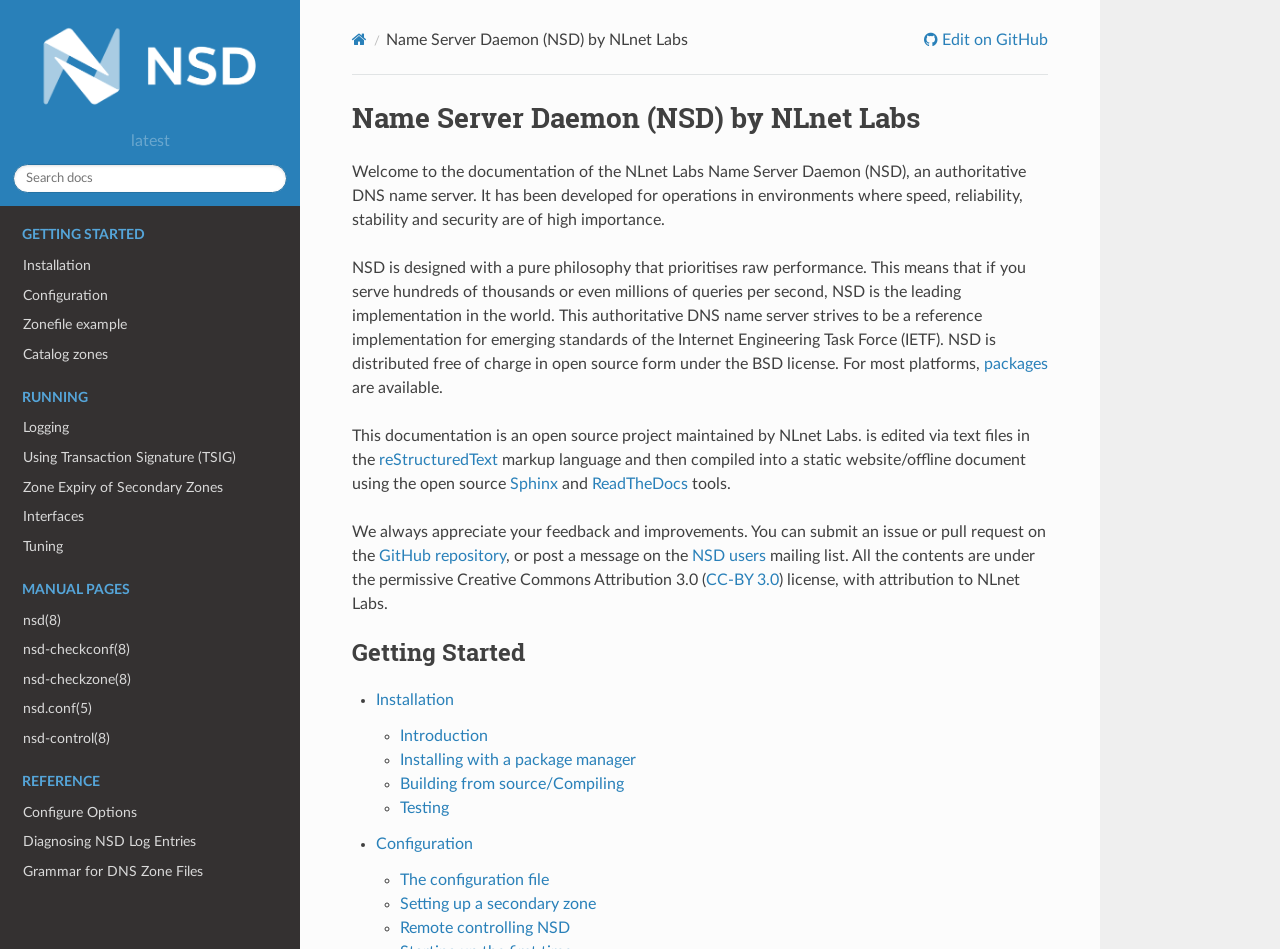What is the purpose of NSD?
Look at the screenshot and respond with a single word or phrase.

Authoritative DNS name server